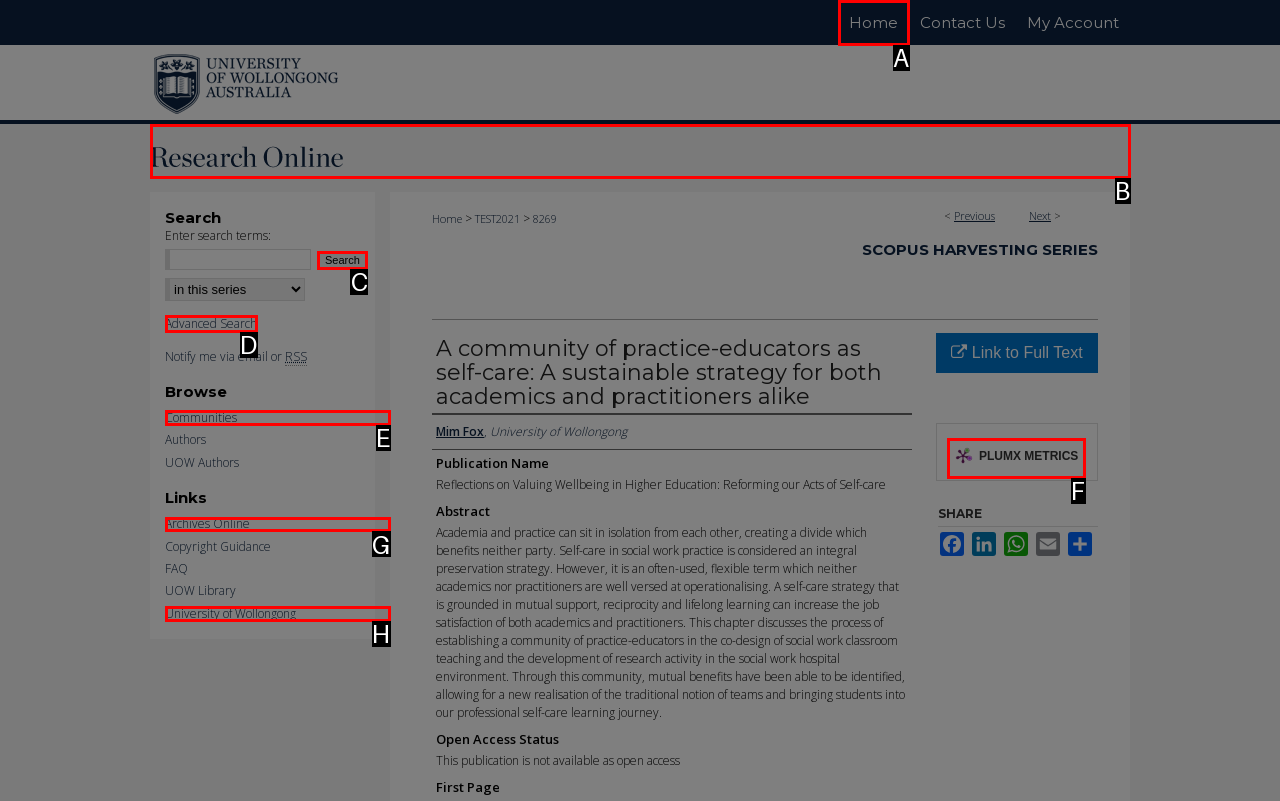Select the letter associated with the UI element you need to click to perform the following action: Browse communities
Reply with the correct letter from the options provided.

E